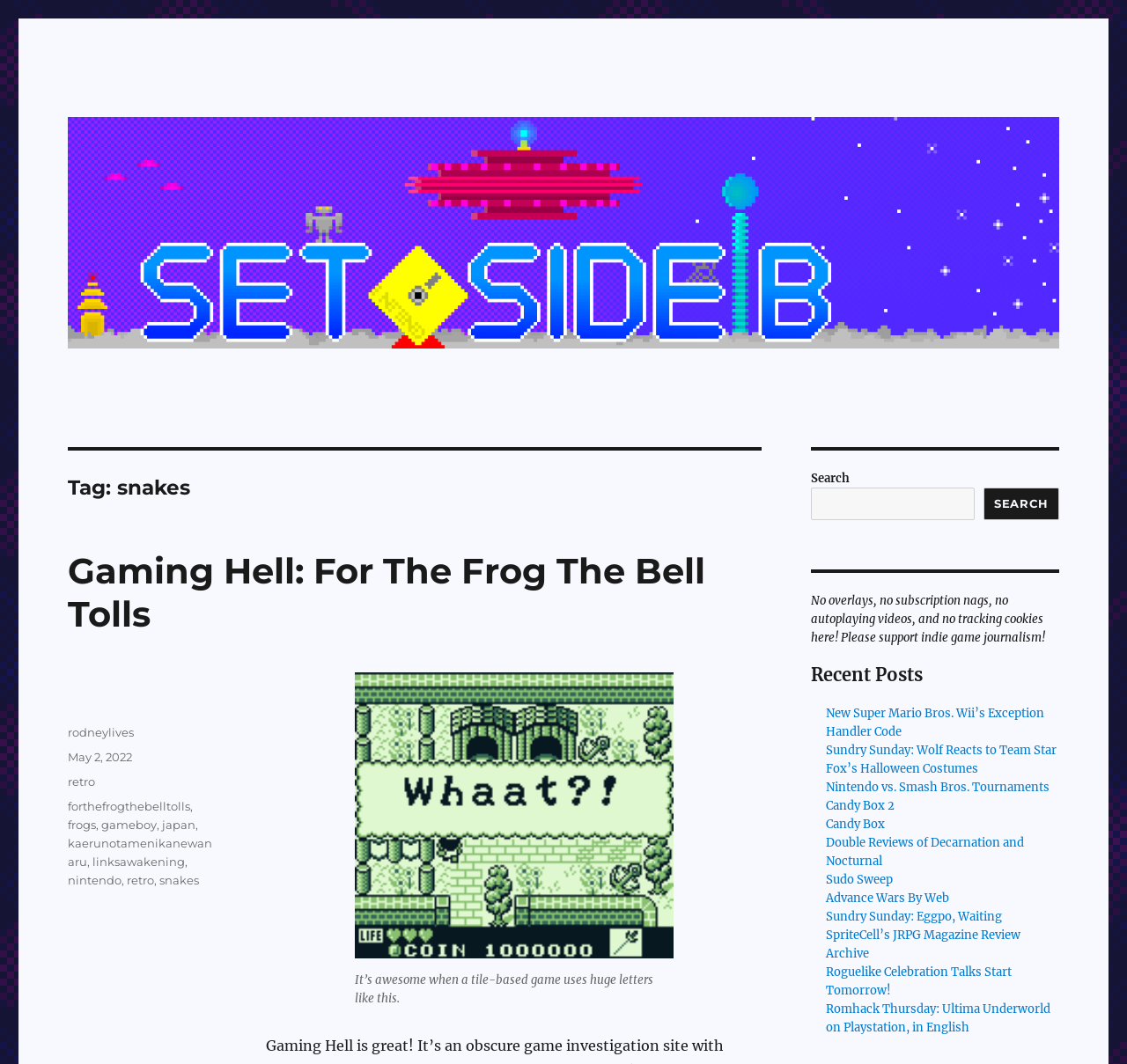What is the purpose of the website?
Could you answer the question in a detailed manner, providing as much information as possible?

I found the purpose of the website by looking at the StaticText element with the text 'Please support indie game journalism!' which is a child element of the Root Element and describes the purpose of the website.